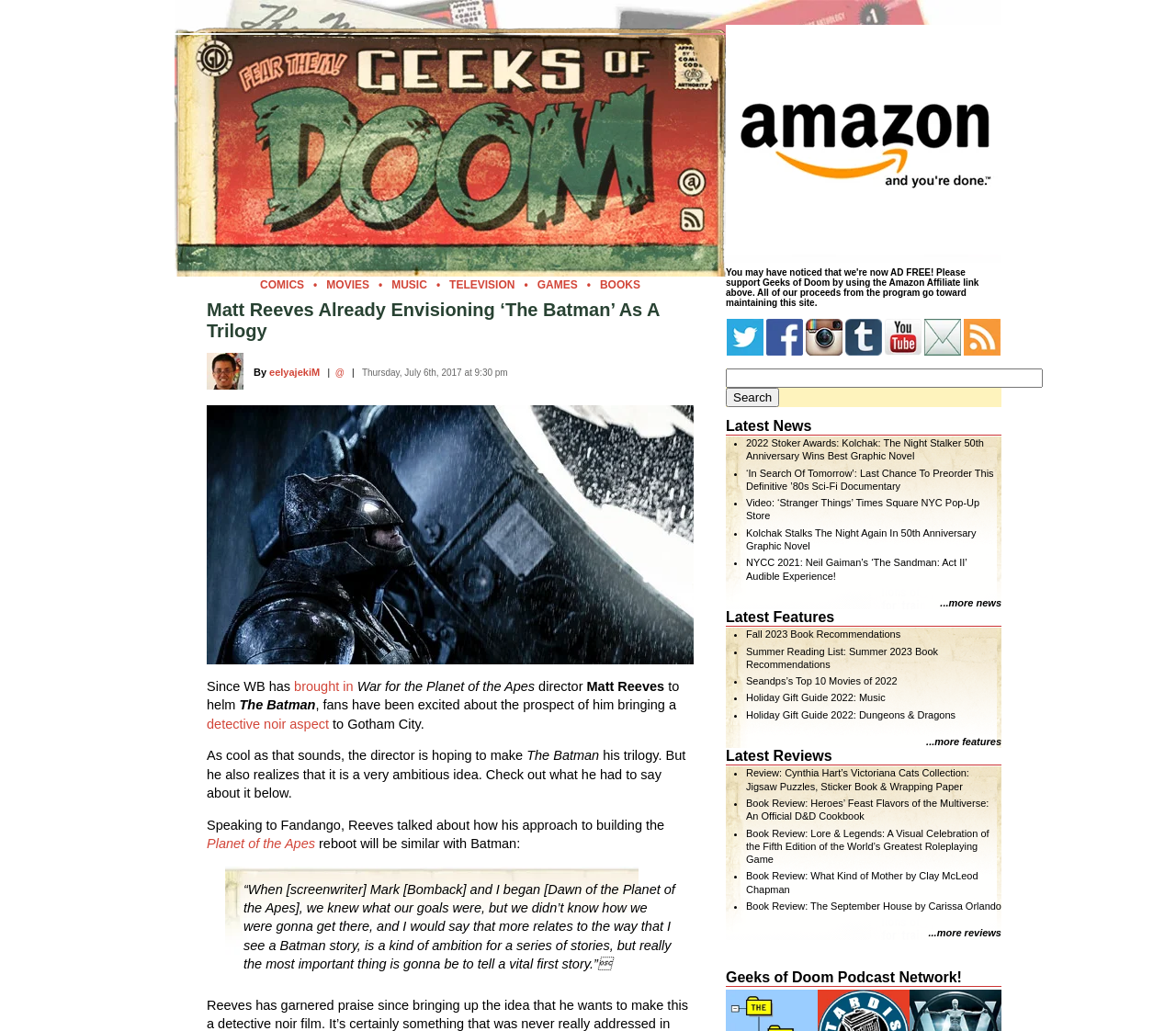Please give the bounding box coordinates of the area that should be clicked to fulfill the following instruction: "Click on the 'Amazon.com' link". The coordinates should be in the format of four float numbers from 0 to 1, i.e., [left, top, right, bottom].

[0.617, 0.239, 0.852, 0.249]